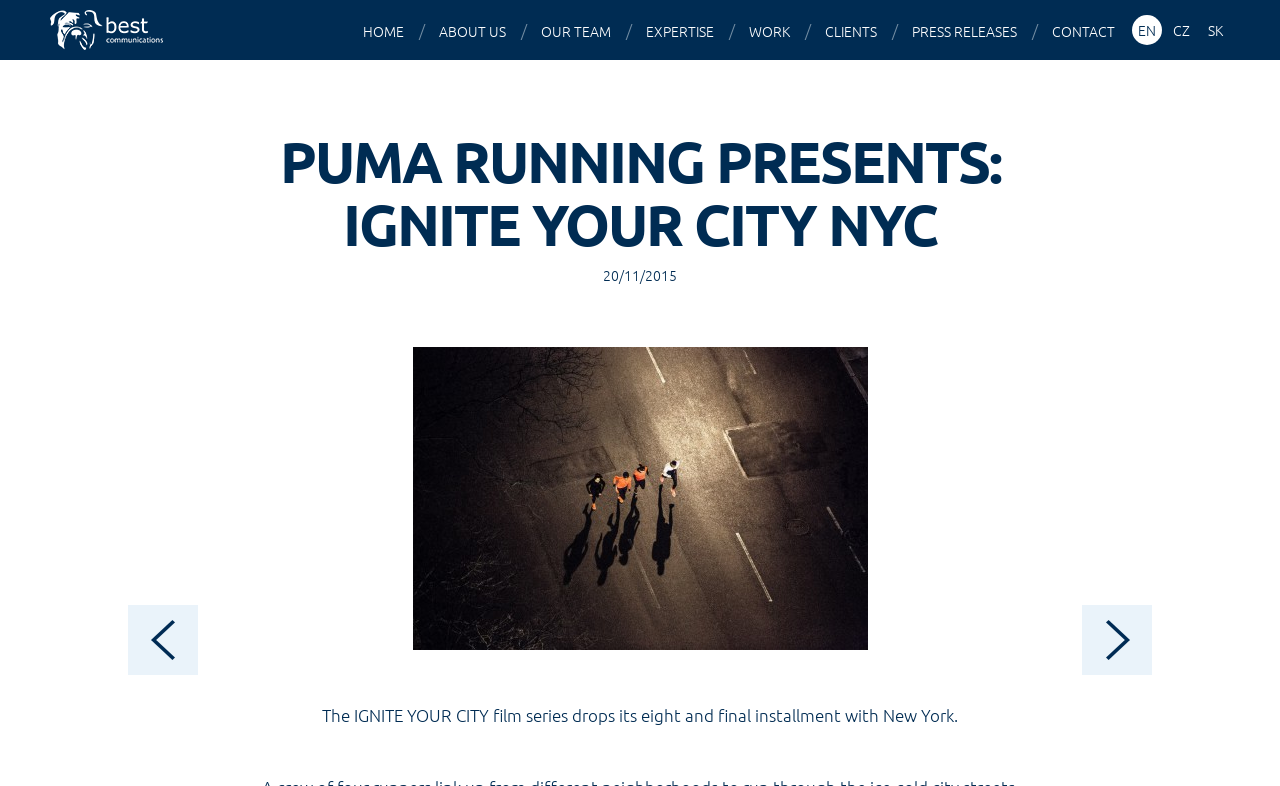Give a concise answer of one word or phrase to the question: 
What is the first menu item?

HOME